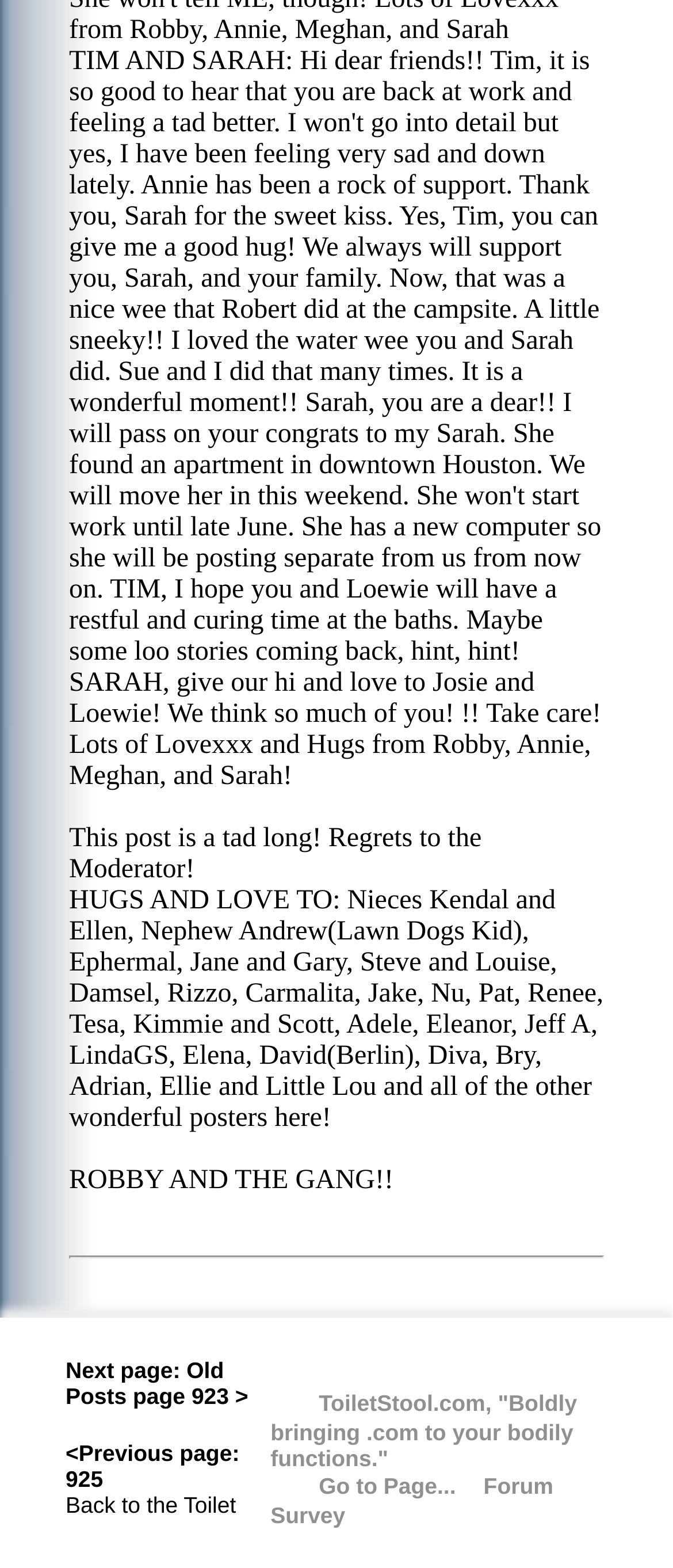Given the description "<Previous page: 925", determine the bounding box of the corresponding UI element.

[0.097, 0.917, 0.356, 0.952]